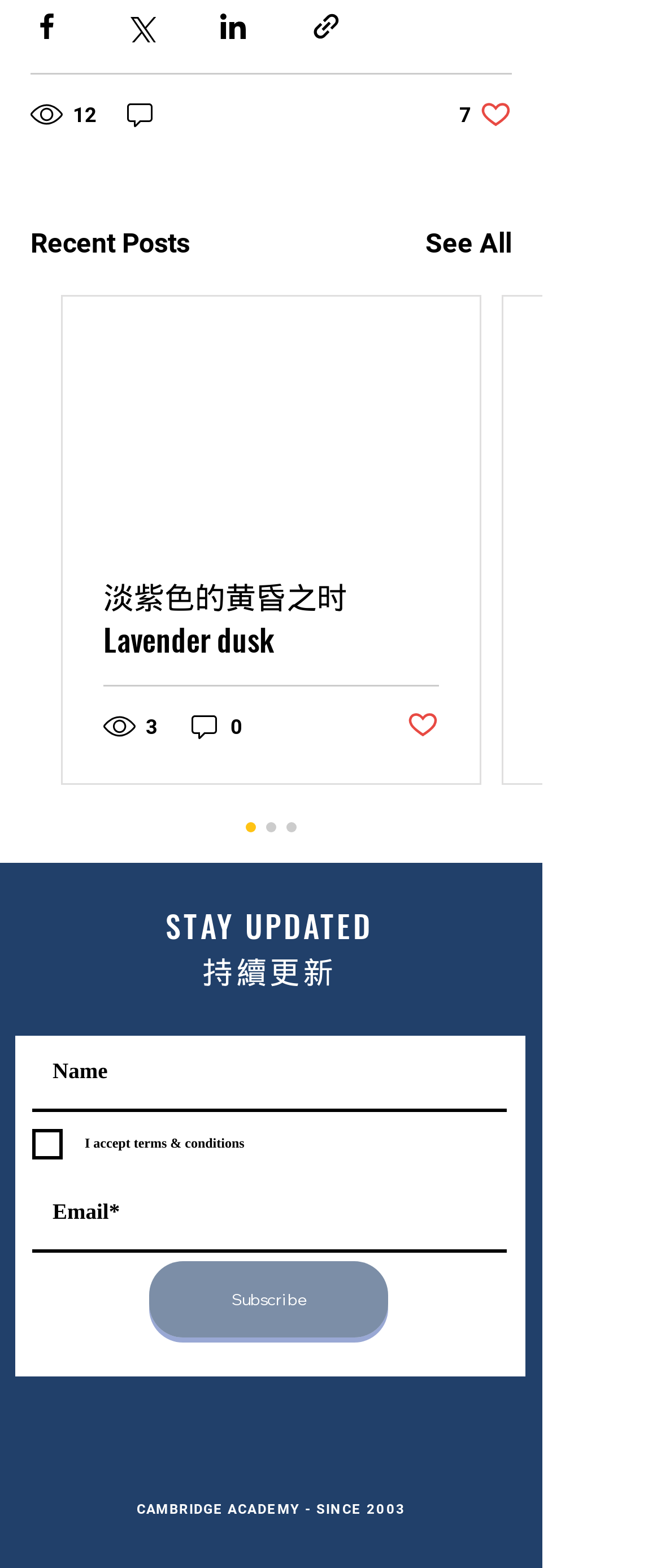Analyze the image and give a detailed response to the question:
What is the purpose of the 'Subscribe' button?

The 'Subscribe' button is located below the 'STAY UPDATED' heading and is accompanied by input fields for name and email. This suggests that the purpose of the 'Subscribe' button is to subscribe to updates from the website.